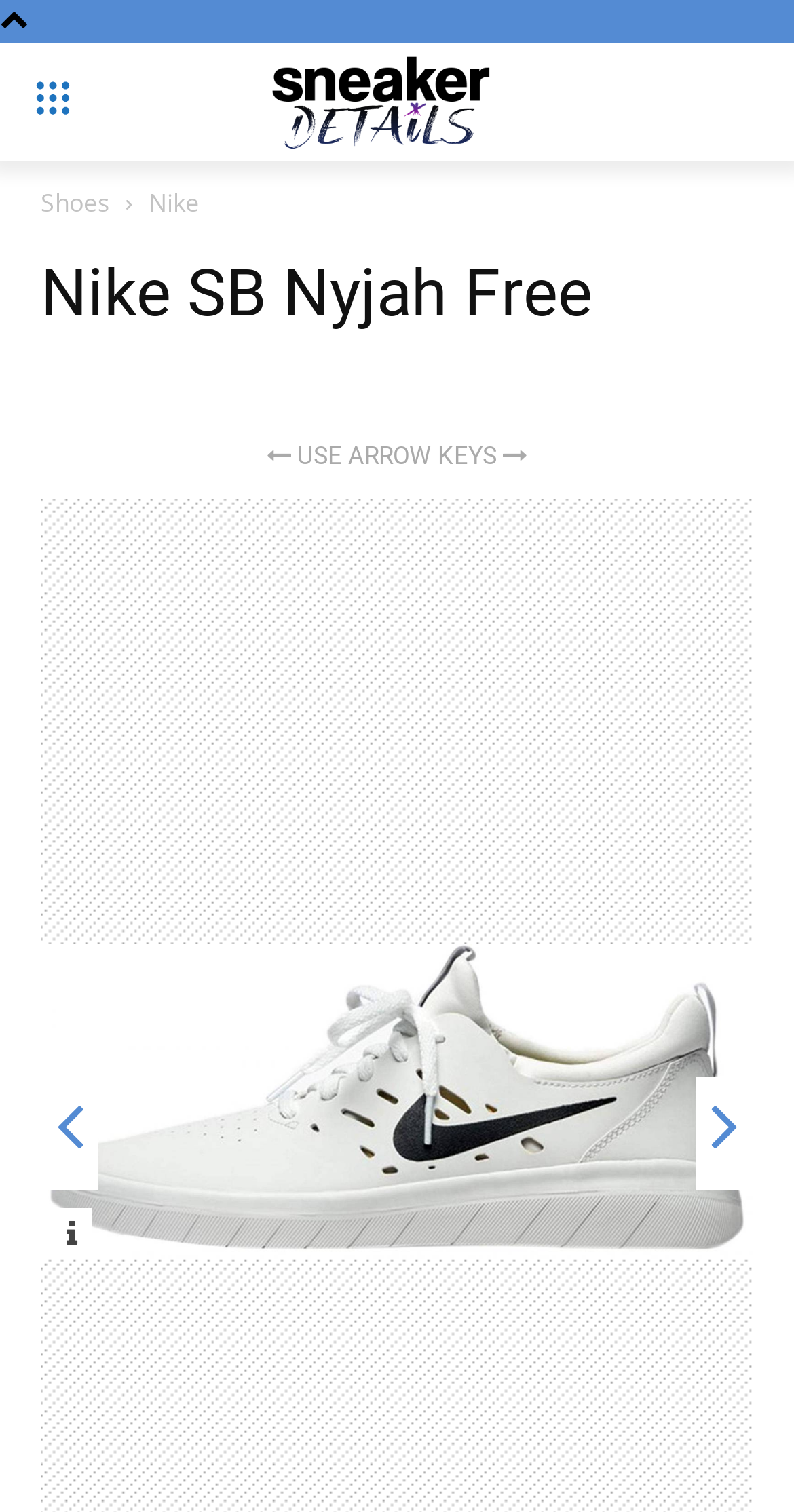Describe all the key features and sections of the webpage thoroughly.

The webpage is about Nike SB Nyjah Free shoes, specifically providing reviews and reasons to buy them. At the top left corner, there is a small image. Next to it, on the top center, is a logo link with an accompanying image. Below the logo, there are two links, "Shoes" and "Nike", positioned side by side. 

The "Nike" link is followed by a header that spans almost the entire width of the page, containing the title "Nike SB Nyjah Free". Below the title, there is a static text "USE ARROW KEYS" on the right side. 

On the bottom left, there is a large image that takes up most of the width. Above the image, there are two links, one on the left and one on the right, with no accompanying text.